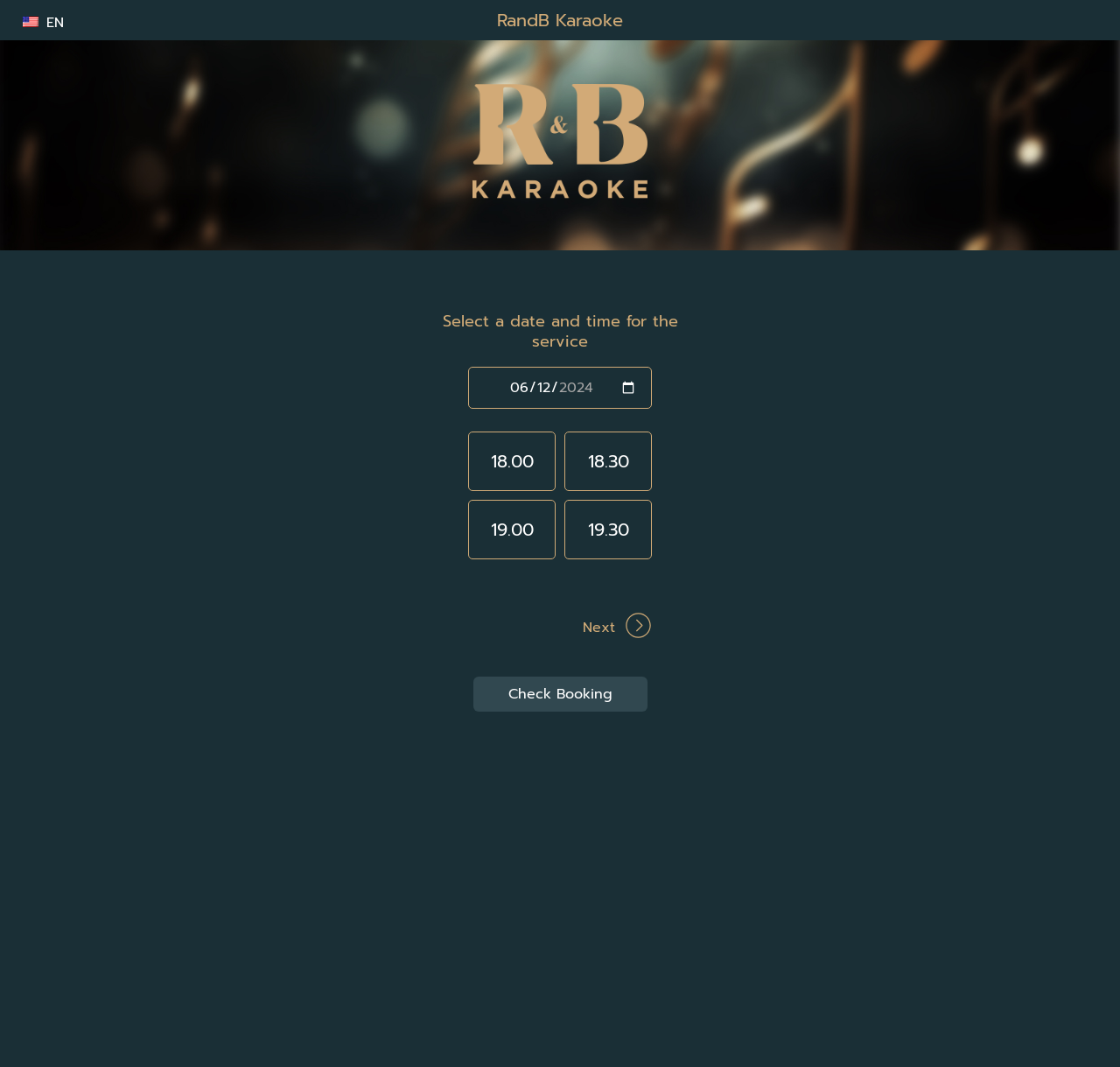What is the format of the date selection?
Based on the visual, give a brief answer using one word or a short phrase.

MM/DD/YYYY